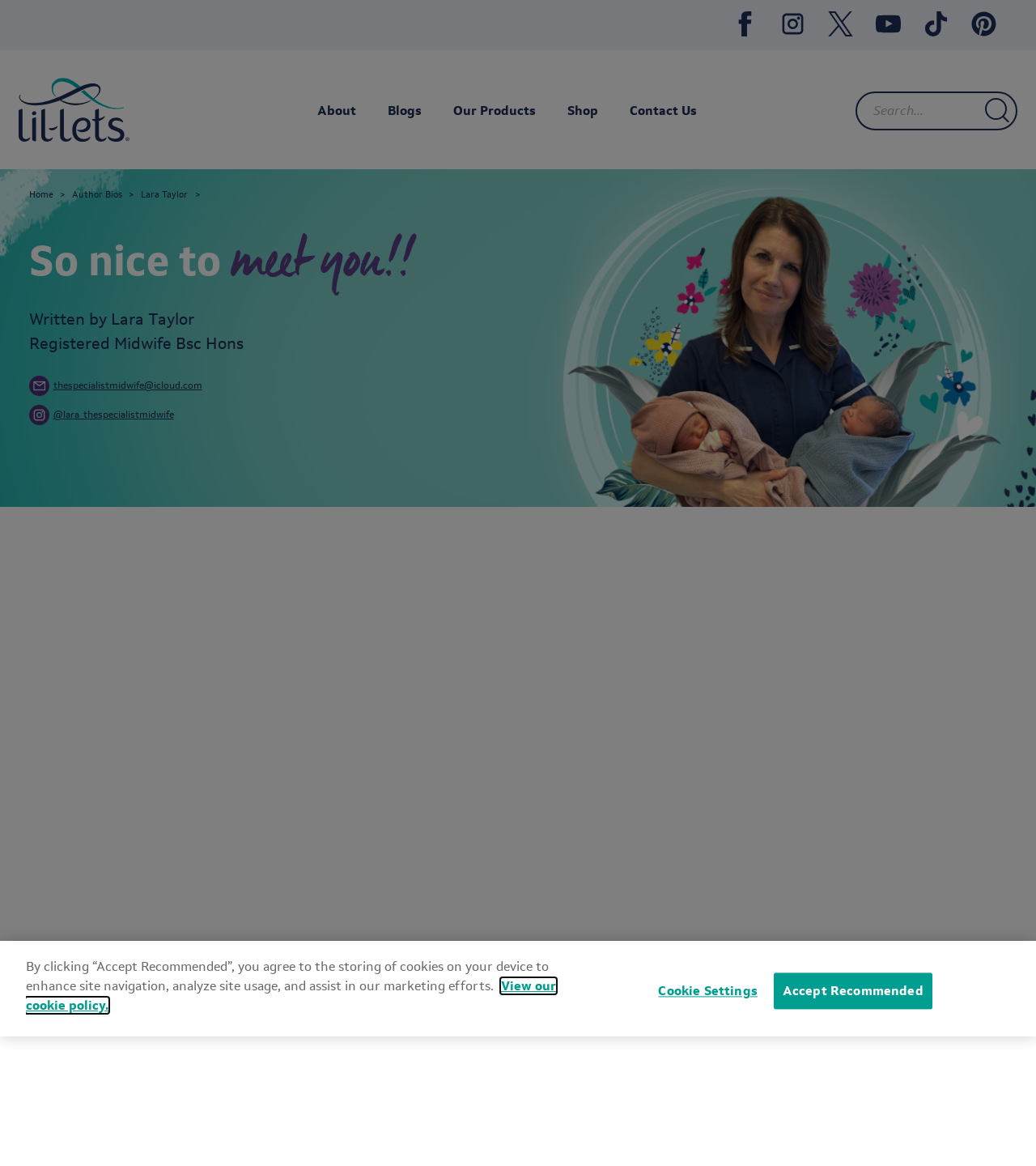How many years of parenting experience does Lara Taylor have?
Please elaborate on the answer to the question with detailed information.

According to the webpage content, specifically the '29 years of parenting experience' text, Lara Taylor has 29 years of parenting experience.